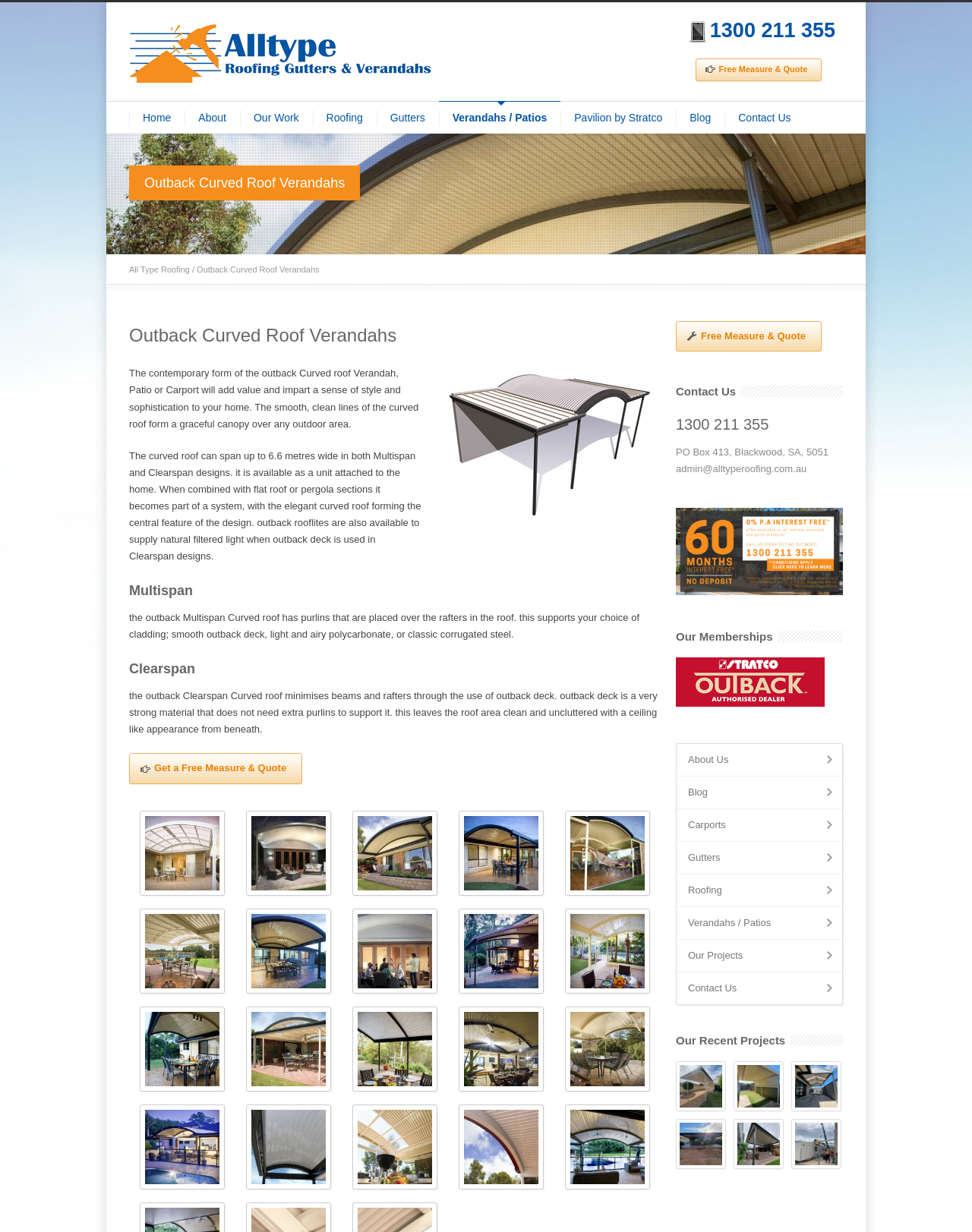Extract the bounding box coordinates of the UI element described by: "Blog". The coordinates should include four float numbers ranging from 0 to 1, e.g., [left, top, right, bottom].

[0.695, 0.629, 0.867, 0.657]